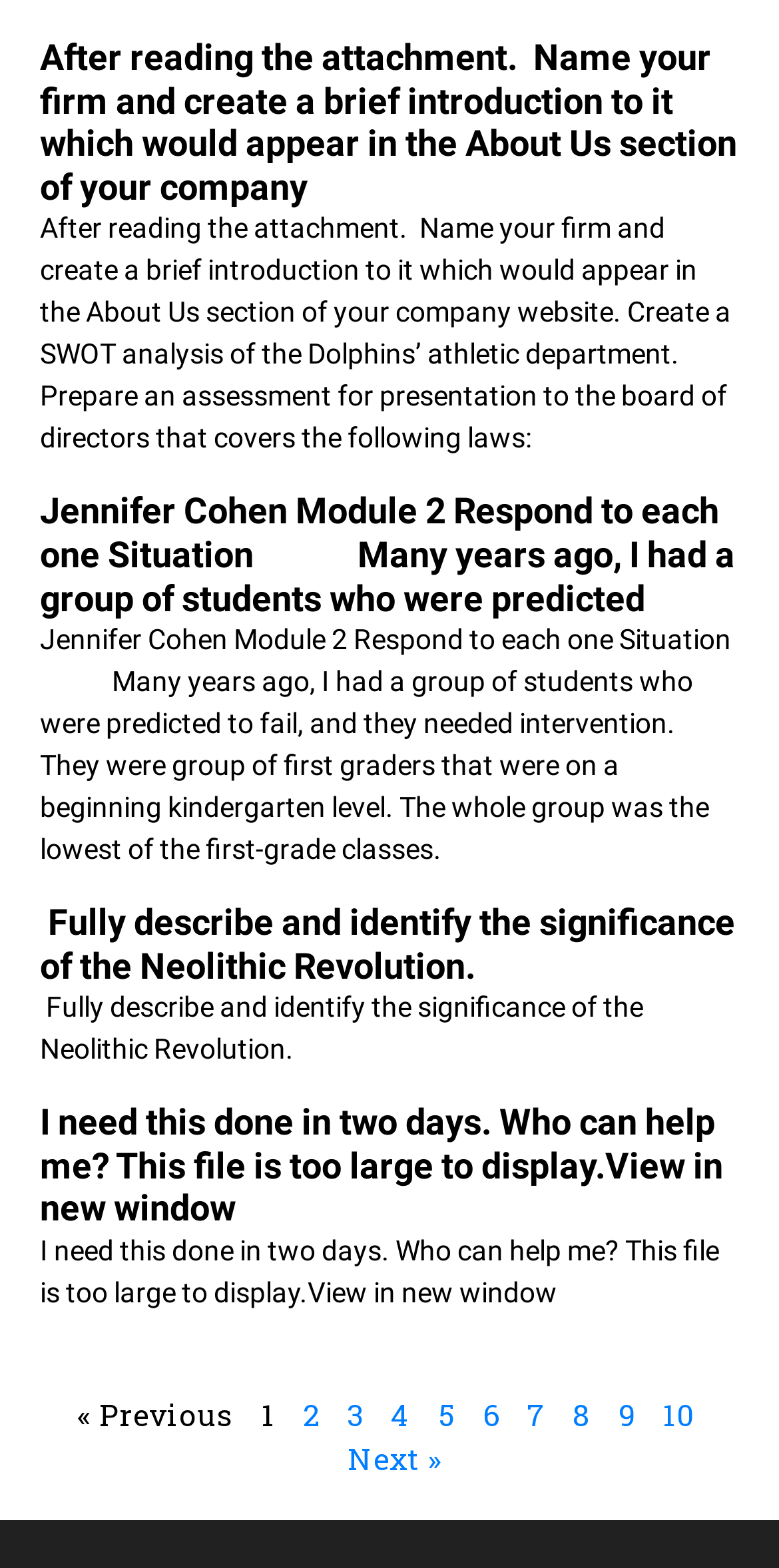Please specify the bounding box coordinates in the format (top-left x, top-left y, bottom-right x, bottom-right y), with all values as floating point numbers between 0 and 1. Identify the bounding box of the UI element described by: Page2

[0.388, 0.889, 0.409, 0.915]